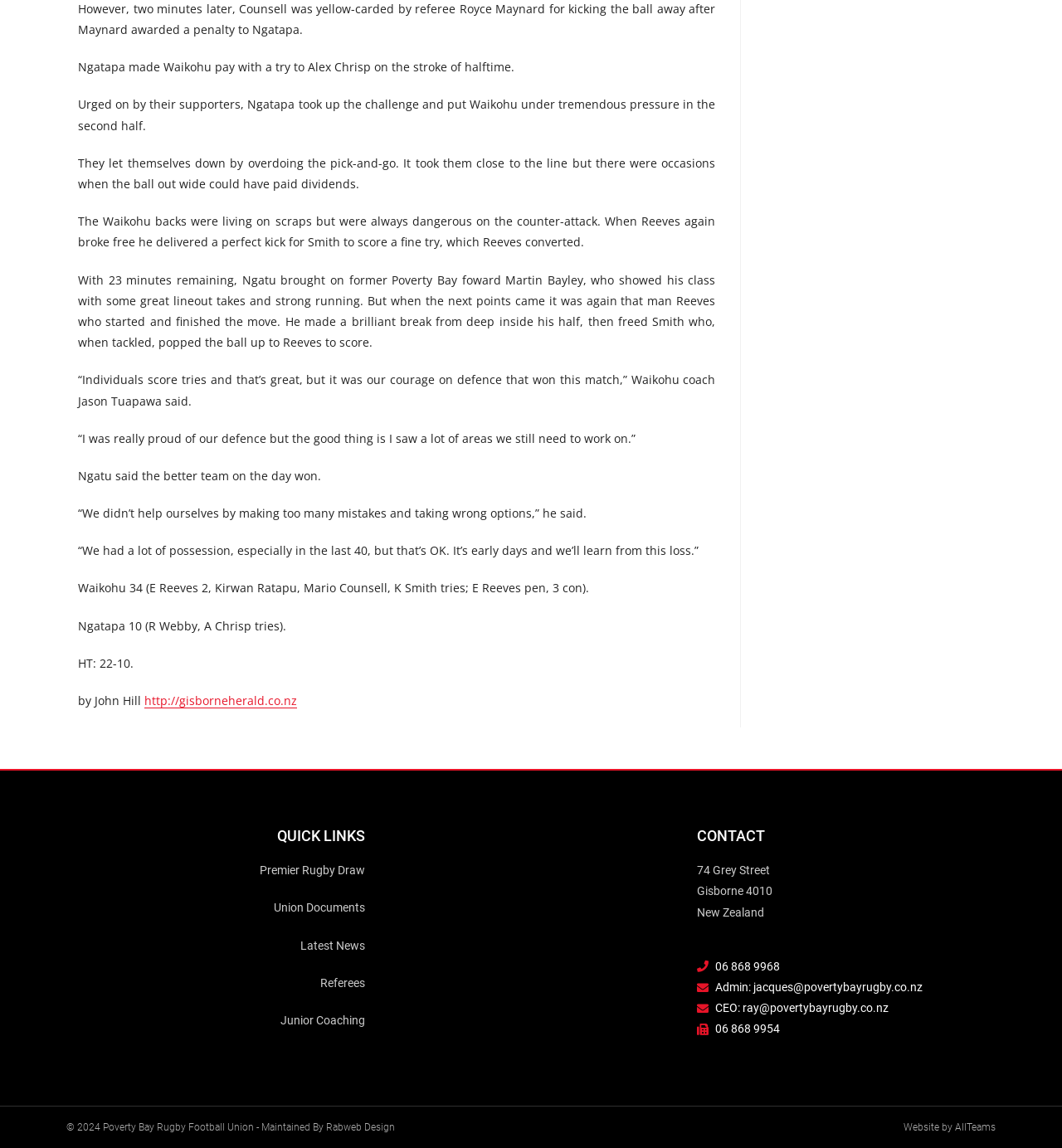Locate the bounding box coordinates of the element that needs to be clicked to carry out the instruction: "Follow Otaku News on Twitter". The coordinates should be given as four float numbers ranging from 0 to 1, i.e., [left, top, right, bottom].

None